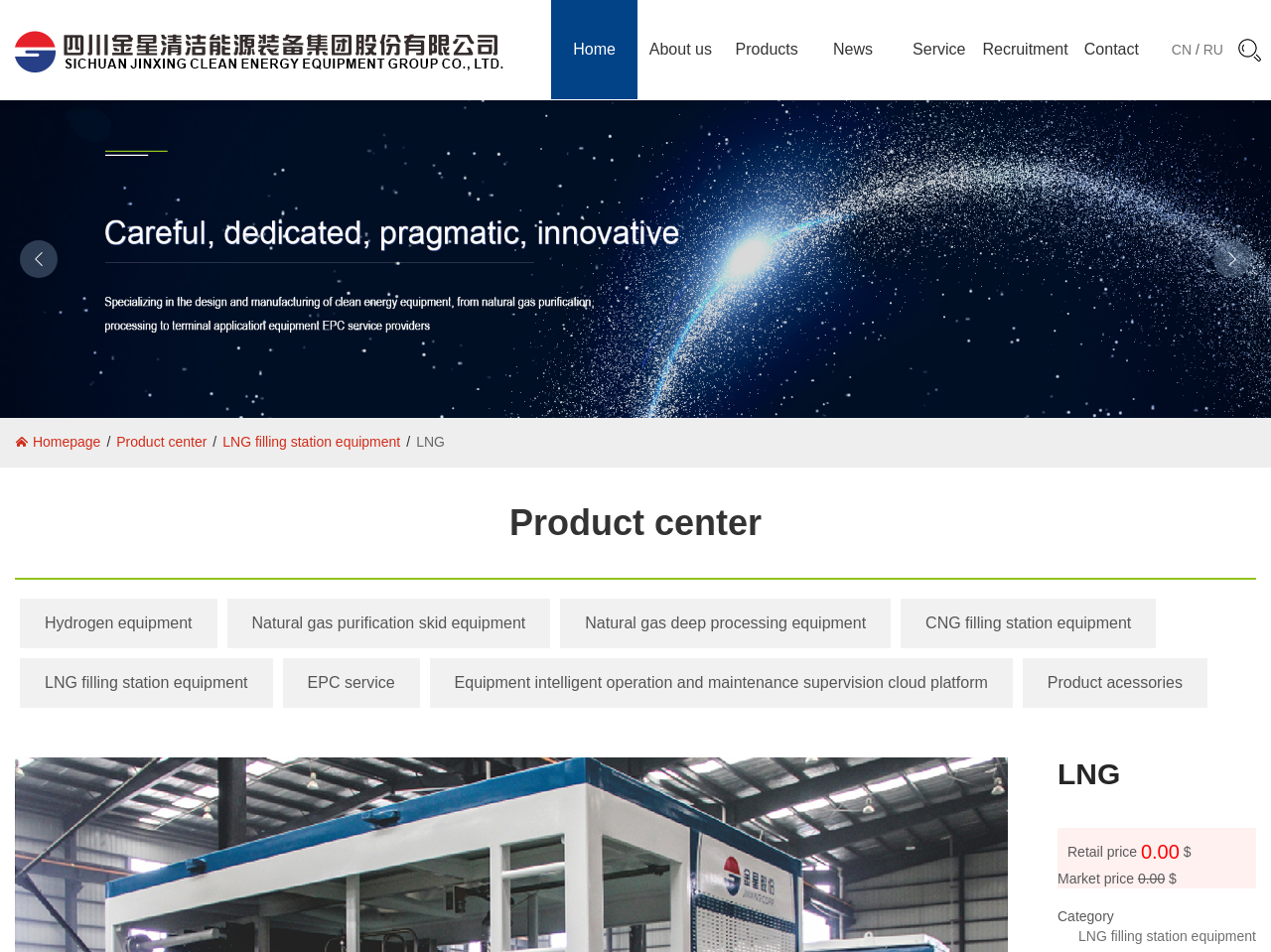Predict the bounding box coordinates of the area that should be clicked to accomplish the following instruction: "Click the Home link". The bounding box coordinates should consist of four float numbers between 0 and 1, i.e., [left, top, right, bottom].

[0.434, 0.031, 0.502, 0.073]